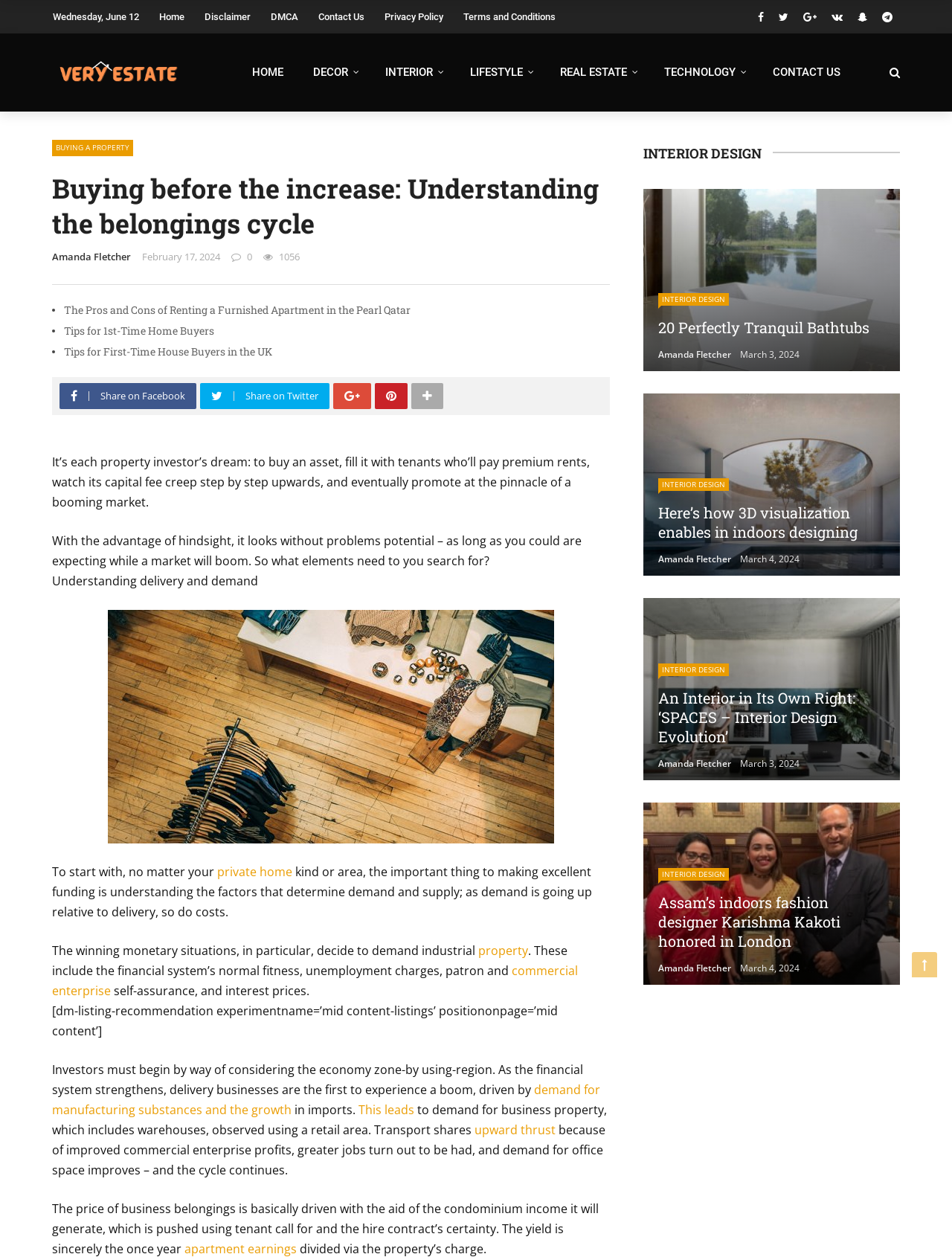What is the purpose of understanding delivery and demand in property investment?
Using the visual information from the image, give a one-word or short-phrase answer.

To determine demand and supply